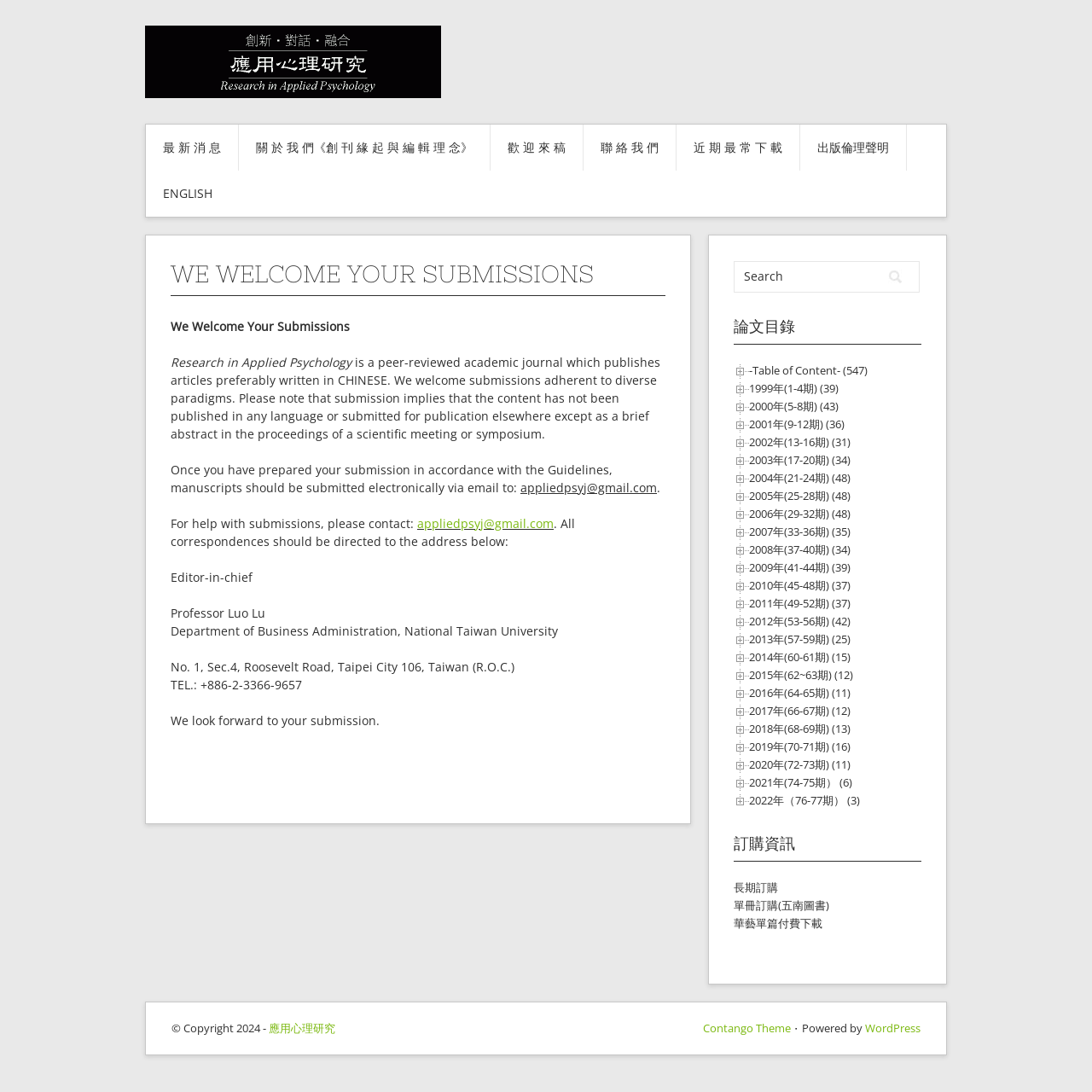Provide your answer in one word or a succinct phrase for the question: 
What is the purpose of the journal?

To publish articles